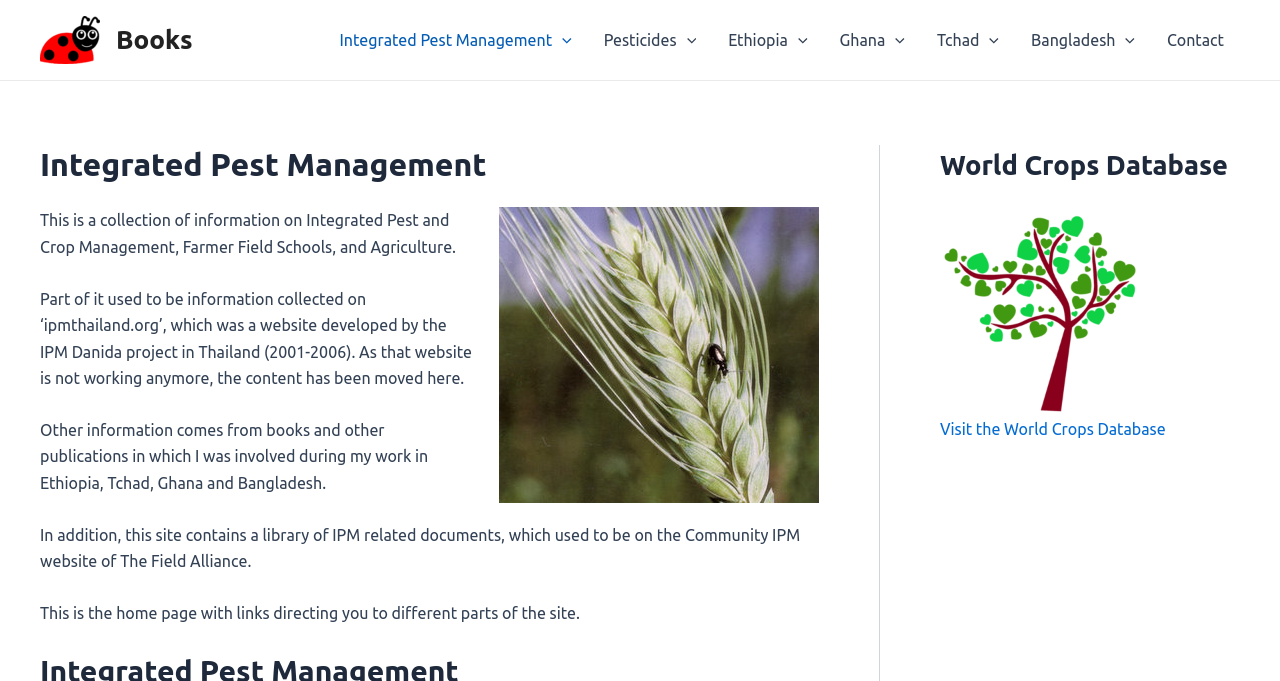Pinpoint the bounding box coordinates of the element that must be clicked to accomplish the following instruction: "Toggle the 'Integrated Pest Management Menu'". The coordinates should be in the format of four float numbers between 0 and 1, i.e., [left, top, right, bottom].

[0.431, 0.0, 0.447, 0.117]